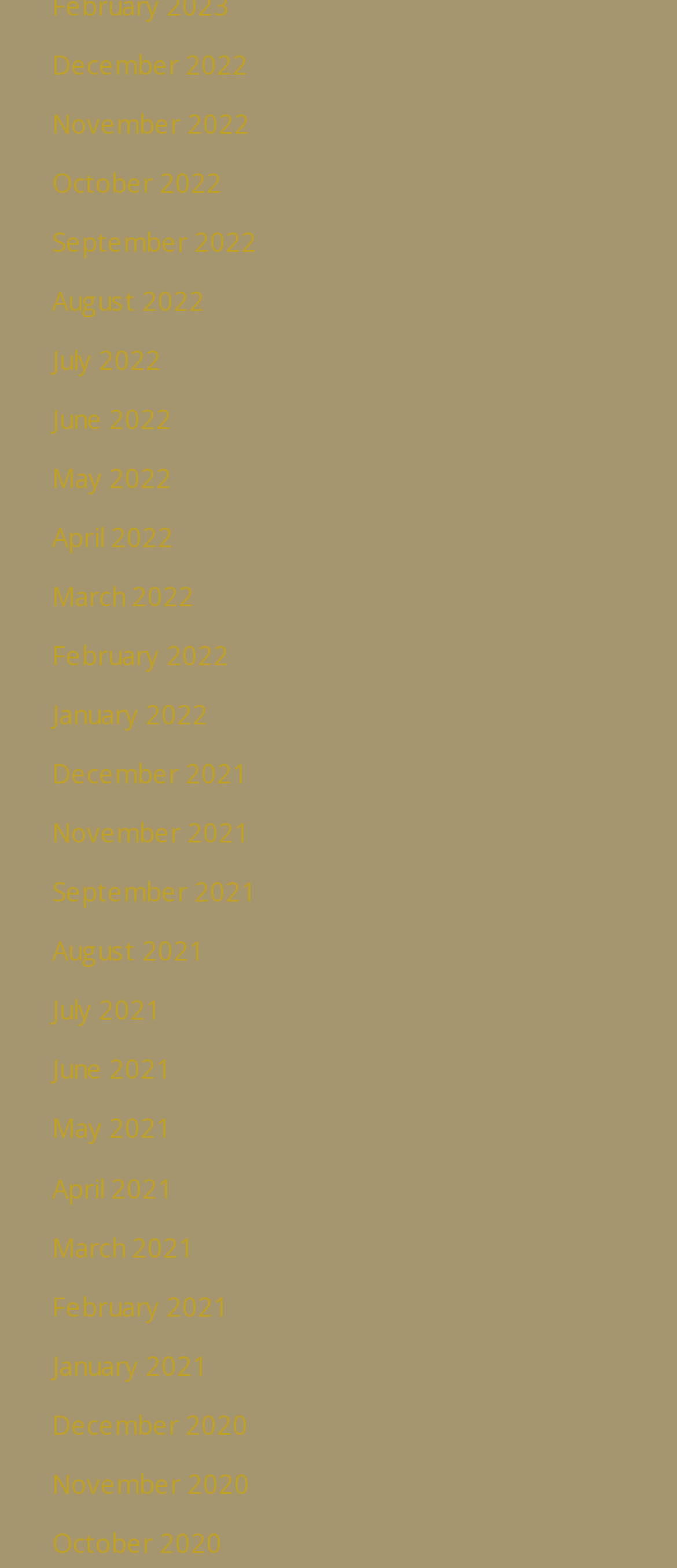Please provide a detailed answer to the question below based on the screenshot: 
How many months are listed in 2021?

I can count the number of links that correspond to months in 2021, which are November 2021, September 2021, August 2021, and July 2021, totaling 4 months.